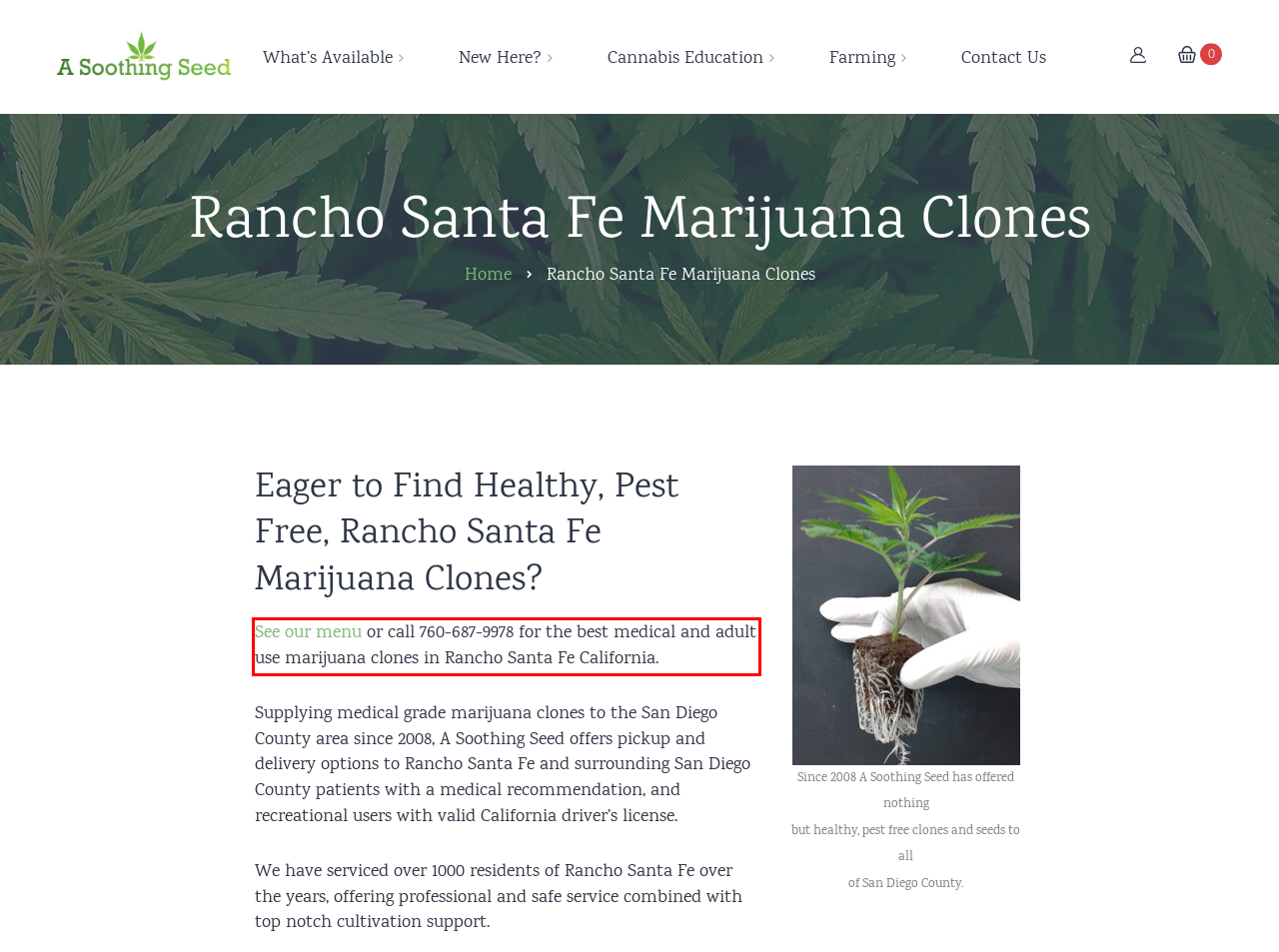You have a screenshot with a red rectangle around a UI element. Recognize and extract the text within this red bounding box using OCR.

See our menu or call 760-687-9978 for the best medical and adult use marijuana clones in Rancho Santa Fe California.